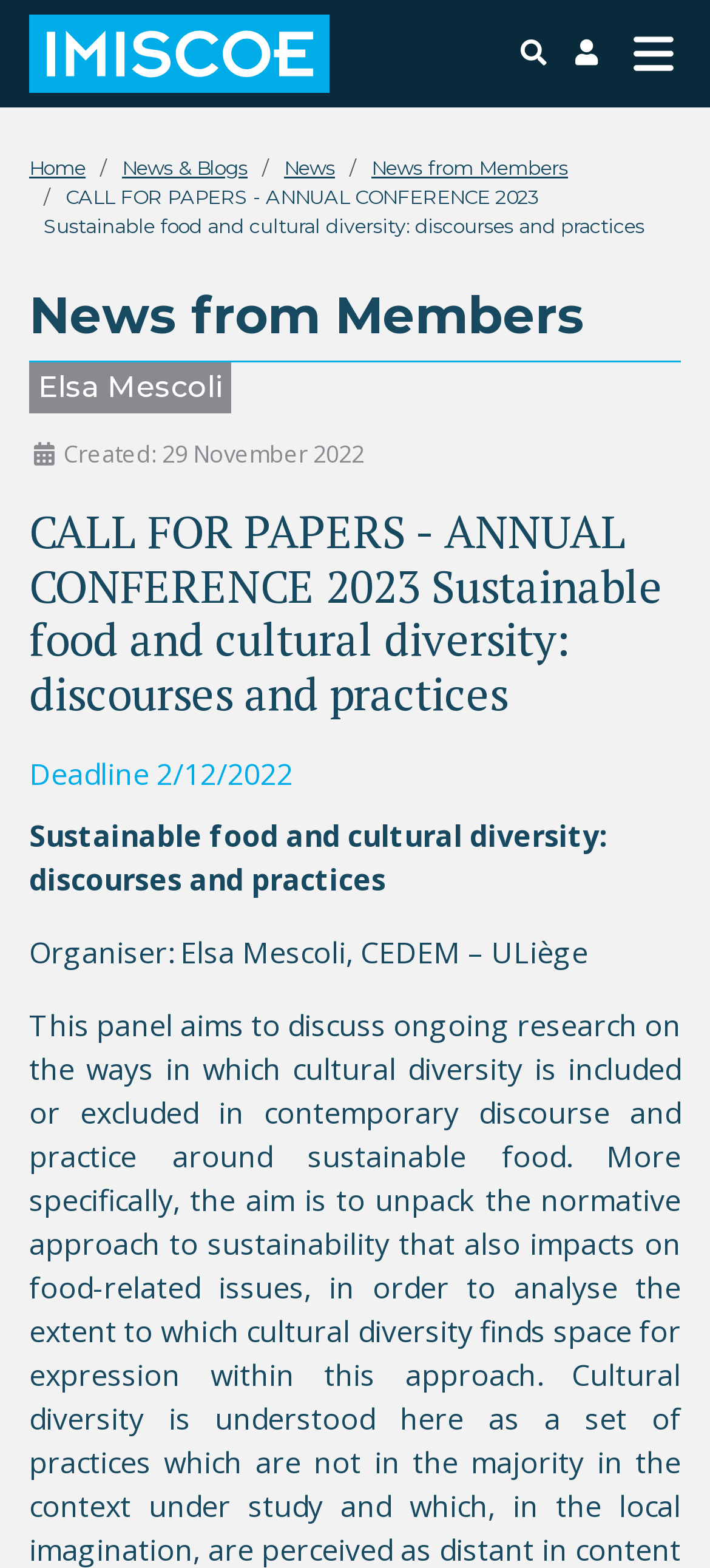Identify and provide the main heading of the webpage.

News from Members